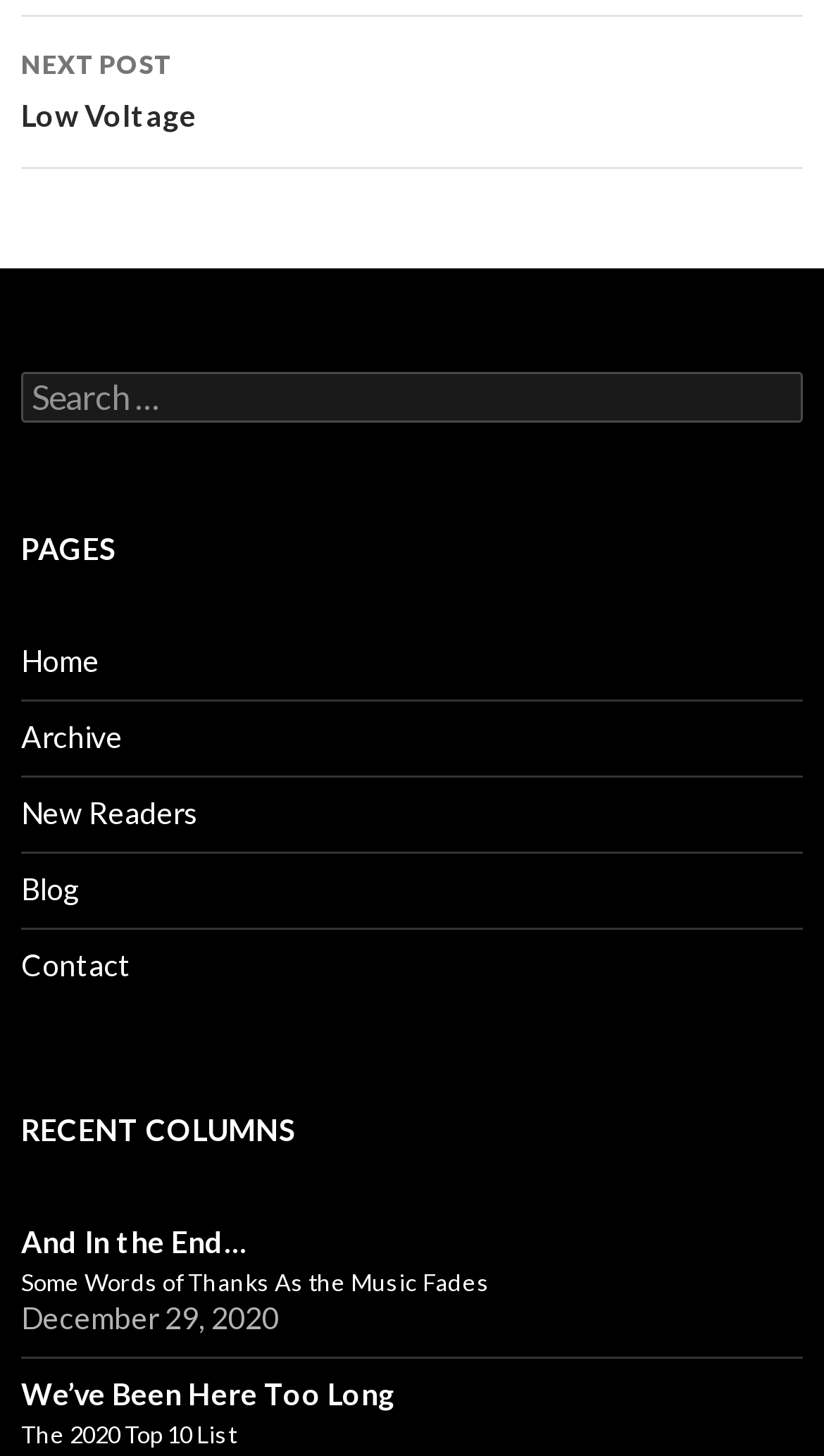Determine the bounding box for the described UI element: "Archive".

[0.026, 0.494, 0.149, 0.518]